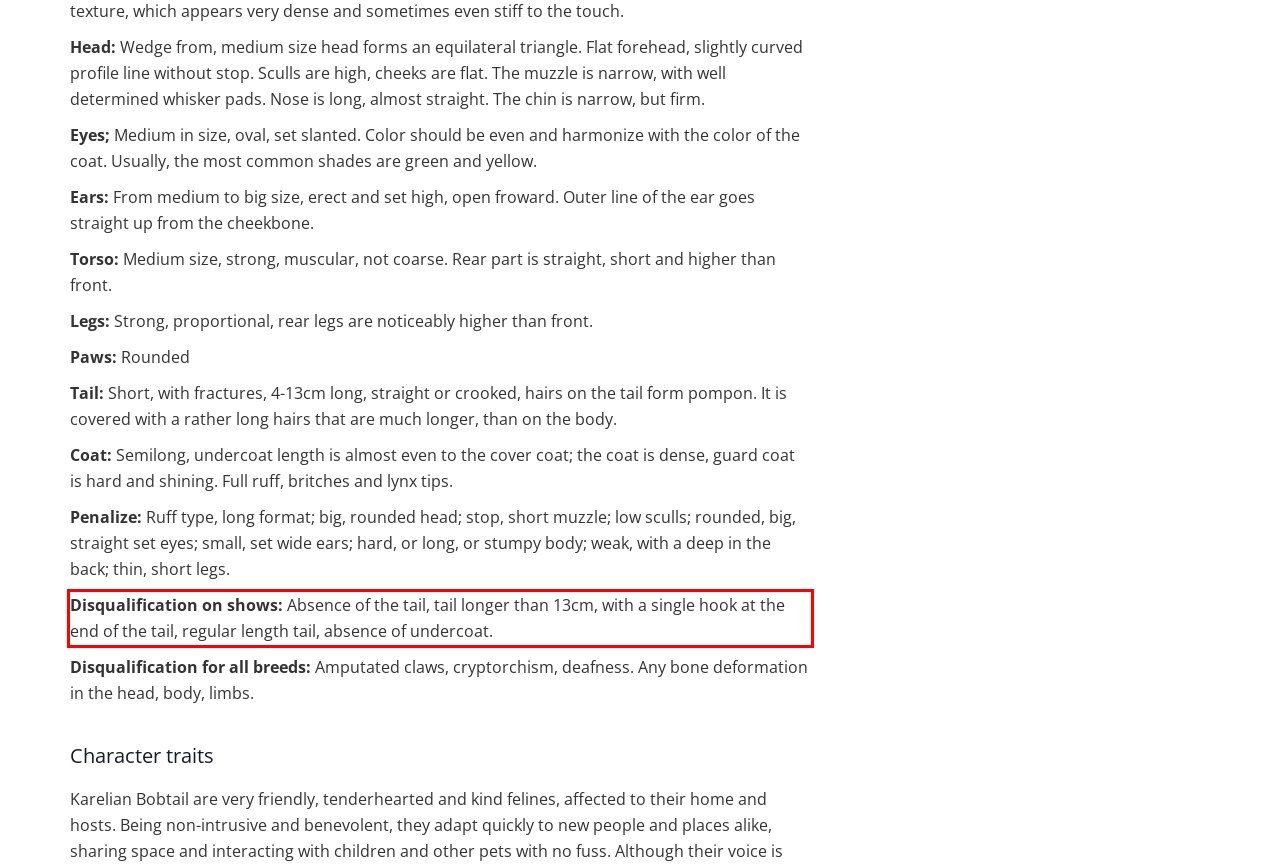Within the screenshot of the webpage, locate the red bounding box and use OCR to identify and provide the text content inside it.

Disqualification on shows: Absence of the tail, tail longer than 13cm, with a single hook at the end of the tail, regular length tail, absence of undercoat.